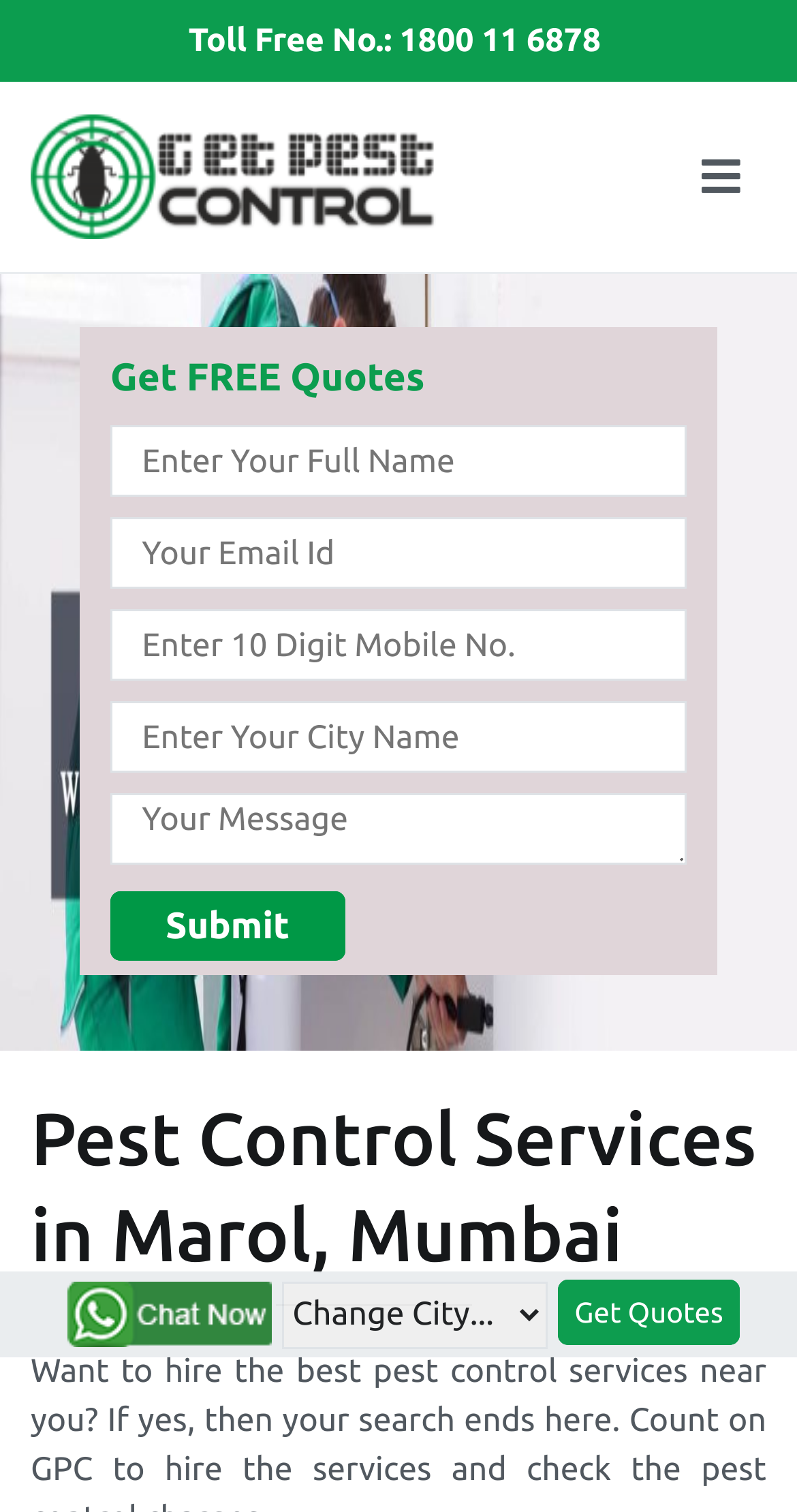Find the bounding box coordinates for the element that must be clicked to complete the instruction: "Chat with us". The coordinates should be four float numbers between 0 and 1, indicated as [left, top, right, bottom].

[0.085, 0.856, 0.341, 0.88]